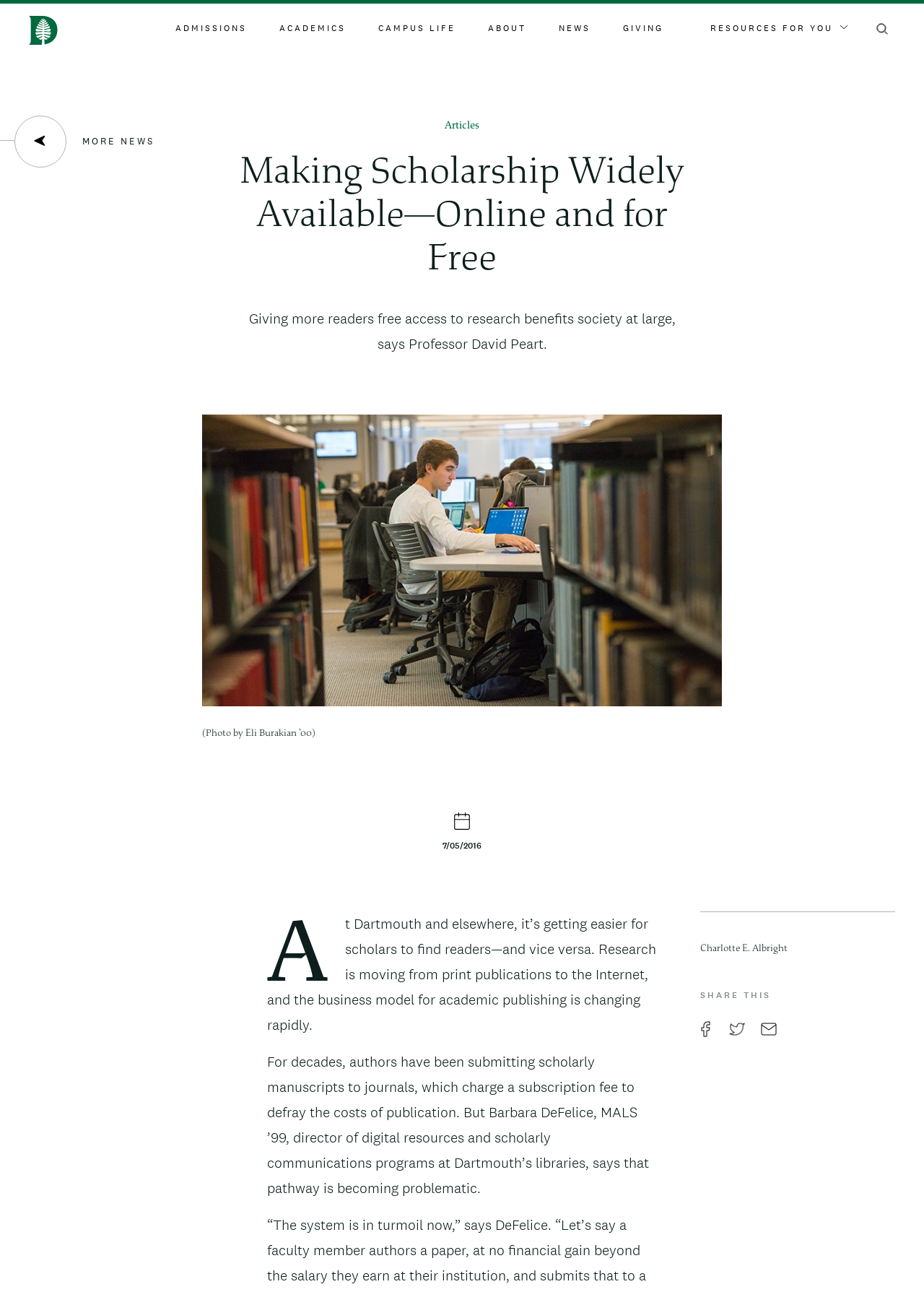Please provide the bounding box coordinates for the element that needs to be clicked to perform the following instruction: "Search for something". The coordinates should be given as four float numbers between 0 and 1, i.e., [left, top, right, bottom].

[0.941, 0.012, 0.969, 0.032]